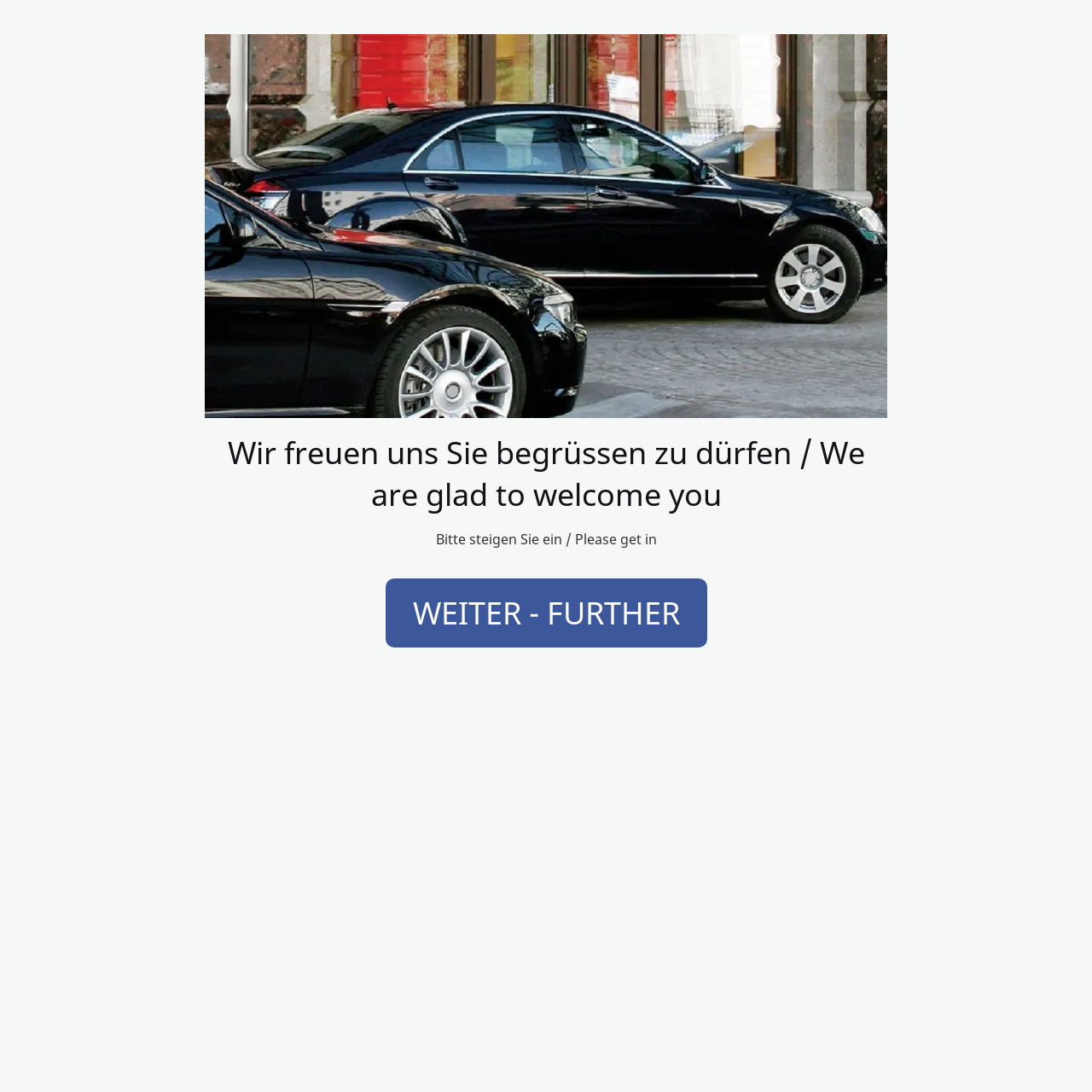Using the provided element description: "WEITER - FURTHER", identify the bounding box coordinates. The coordinates should be four floats between 0 and 1 in the order [left, top, right, bottom].

[0.353, 0.529, 0.647, 0.593]